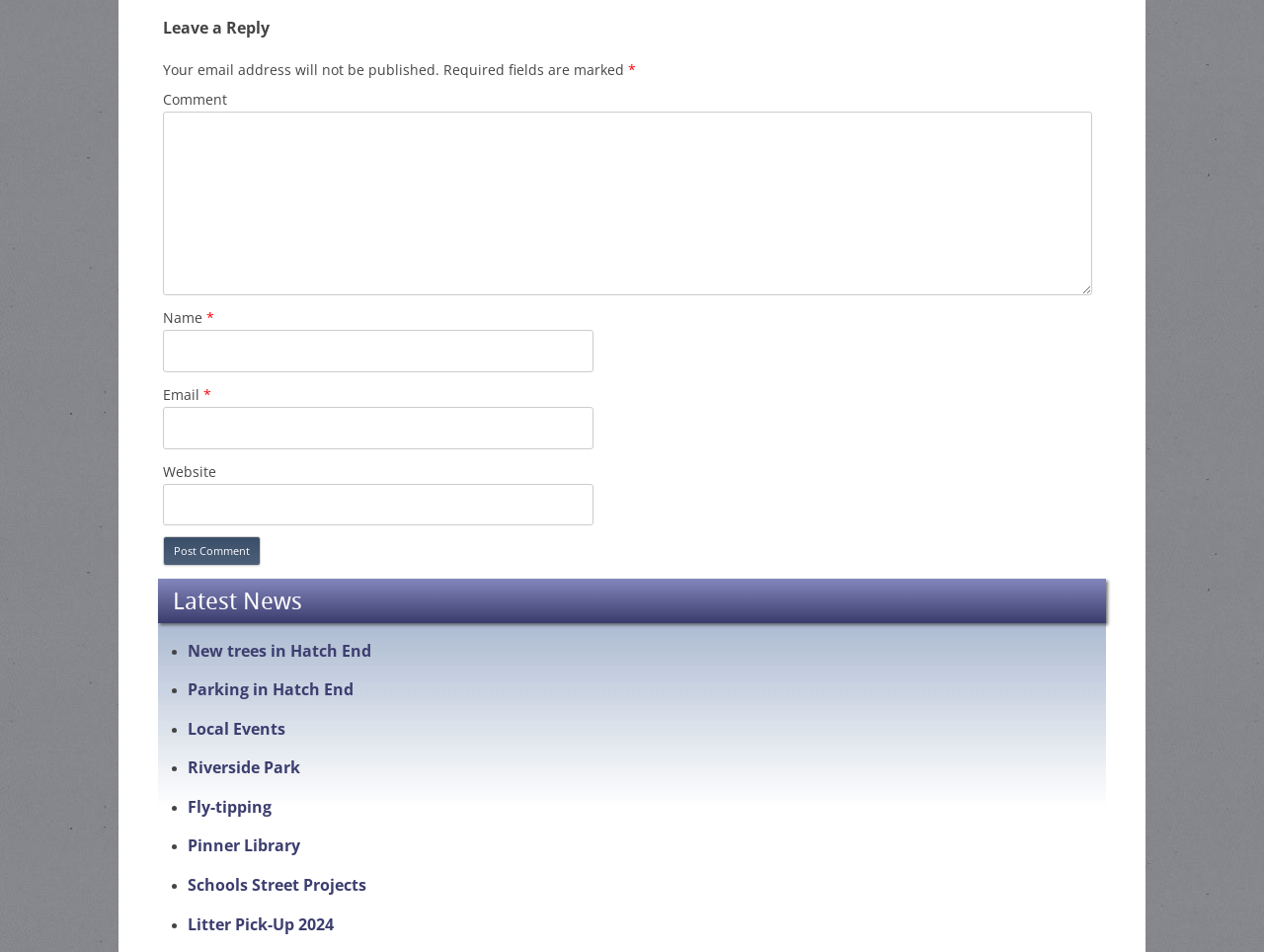Determine the bounding box coordinates for the UI element matching this description: "Parking in Hatch End".

[0.148, 0.713, 0.28, 0.736]